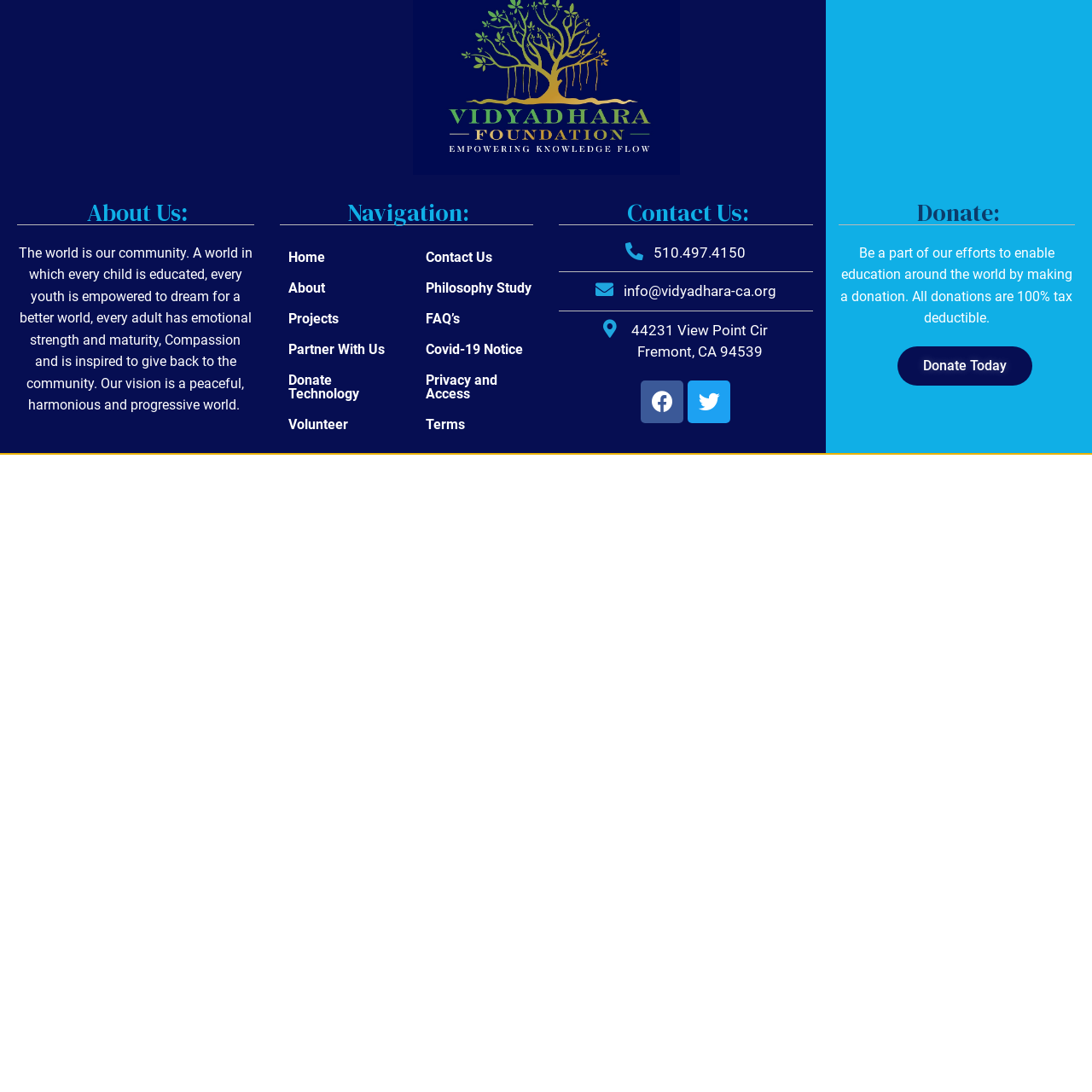What is the purpose of the 'Donate Today' button?
Look at the image and respond to the question as thoroughly as possible.

The 'Donate Today' button is located in the 'Donate' section, which has a static text element stating 'Be a part of our efforts to enable education around the world by making a donation. All donations are 100% tax deductible.' Therefore, the purpose of the 'Donate Today' button is to allow users to make a donation to support the organization's efforts.